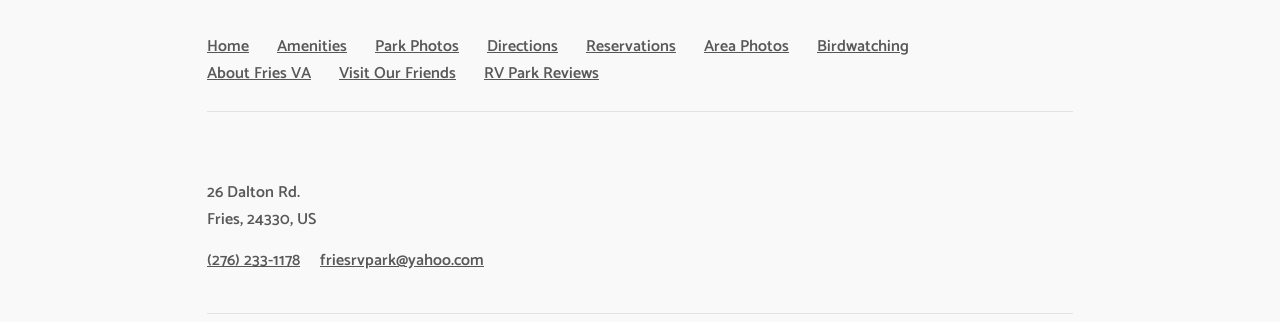Kindly provide the bounding box coordinates of the section you need to click on to fulfill the given instruction: "Call the RV park".

[0.162, 0.783, 0.234, 0.857]